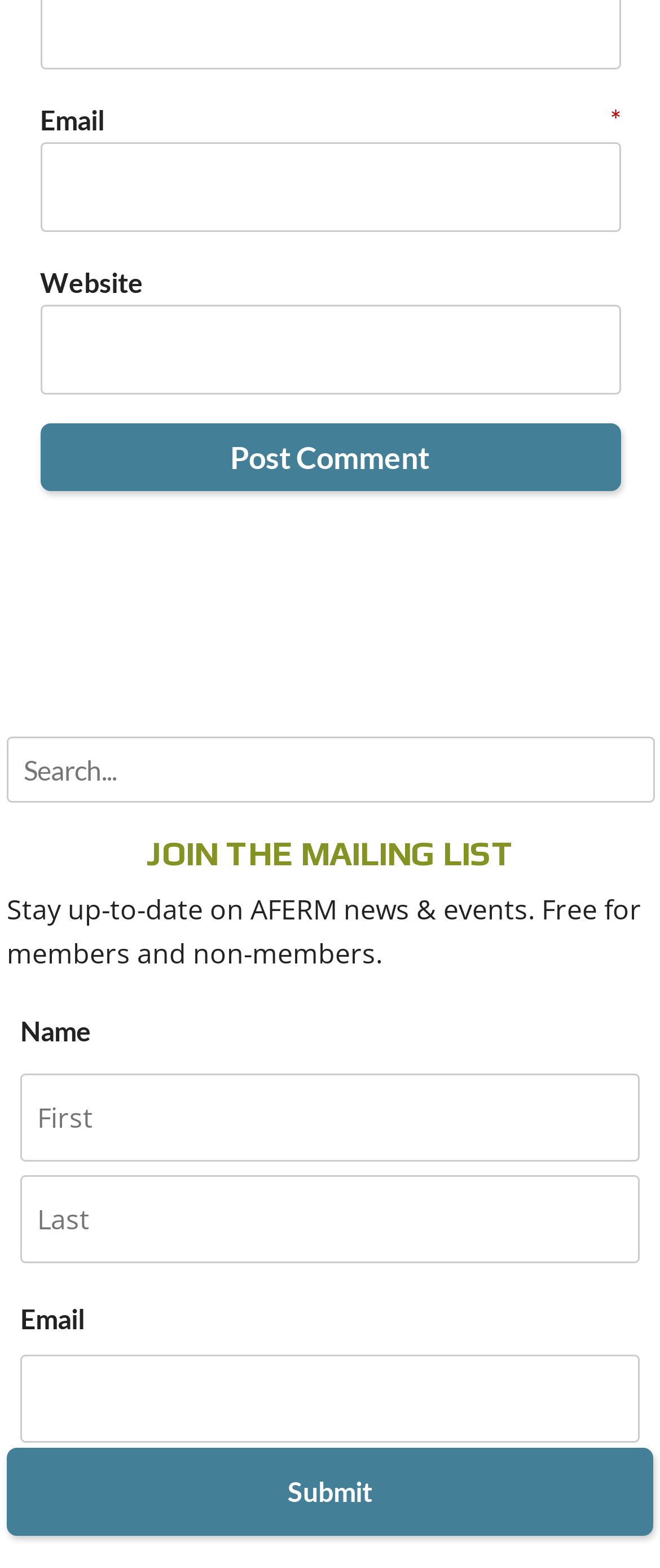Pinpoint the bounding box coordinates of the clickable area needed to execute the instruction: "follow the link". The coordinates should be specified as four float numbers between 0 and 1, i.e., [left, top, right, bottom].

None